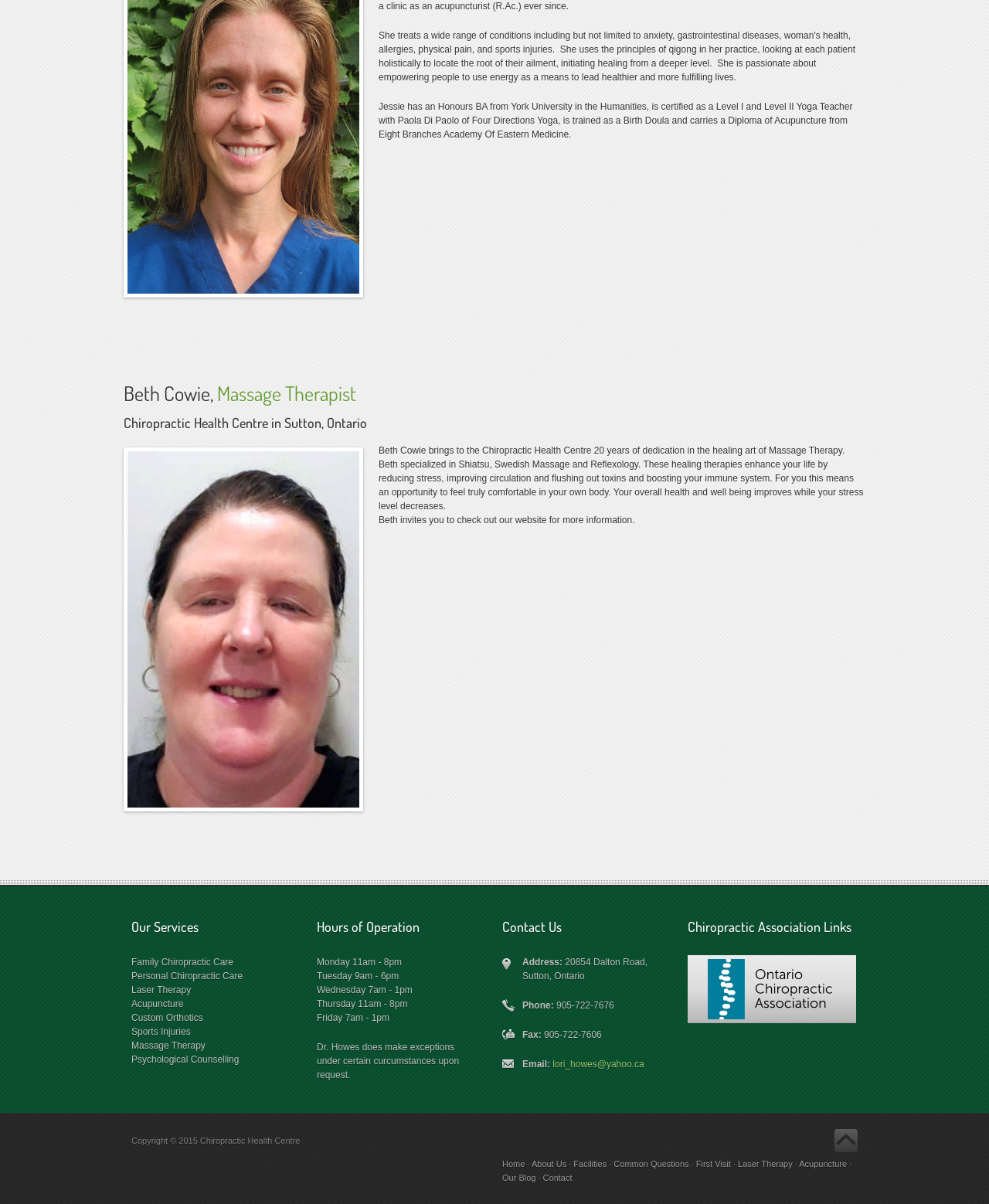What is Beth Cowie's profession?
Look at the image and respond to the question as thoroughly as possible.

Based on the webpage, Beth Cowie is introduced as a Massage Therapist at the Chiropractic Health Centre in Sutton, Ontario.